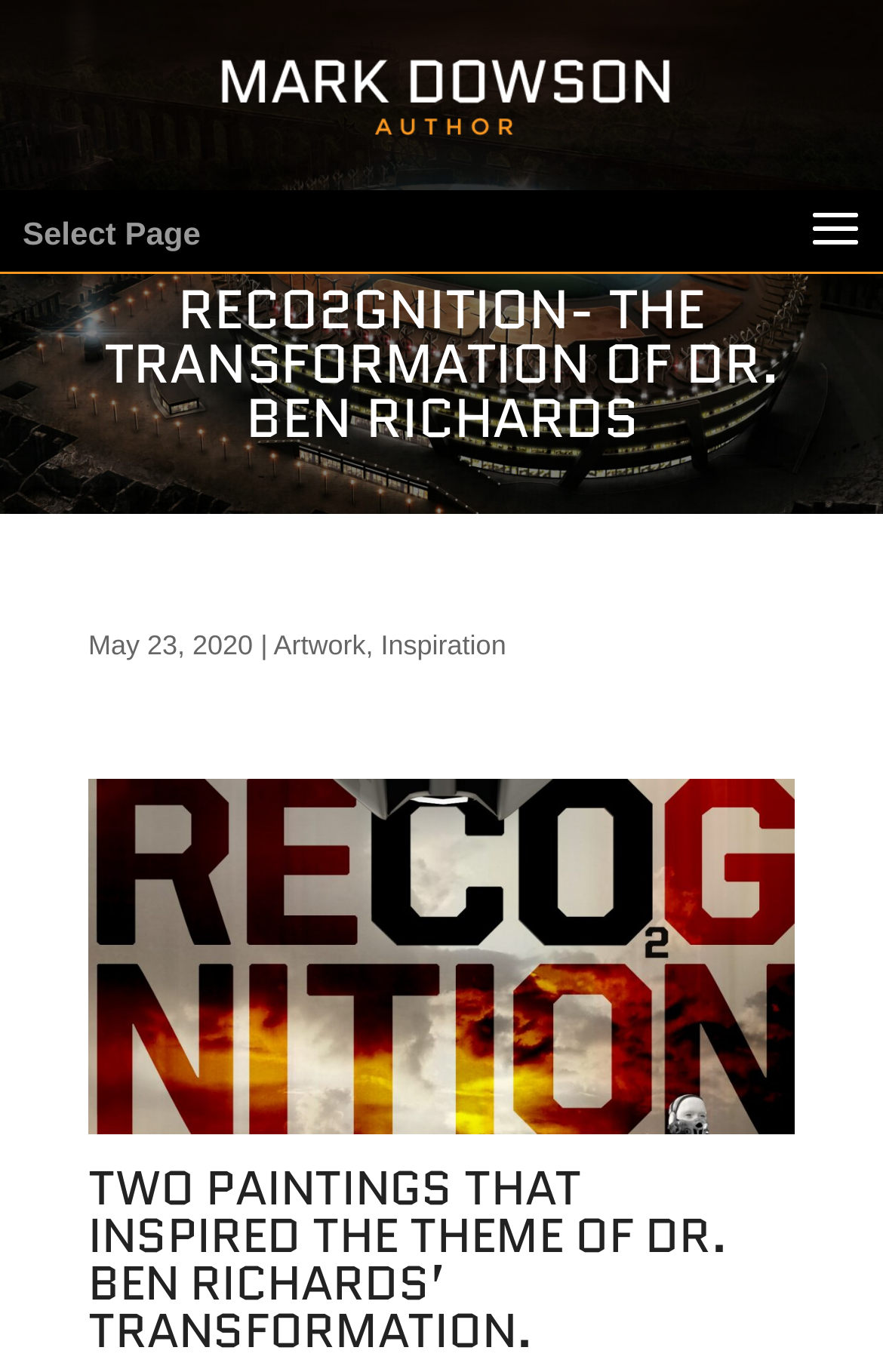What are the two categories mentioned on the webpage?
Respond with a short answer, either a single word or a phrase, based on the image.

Artwork and Inspiration